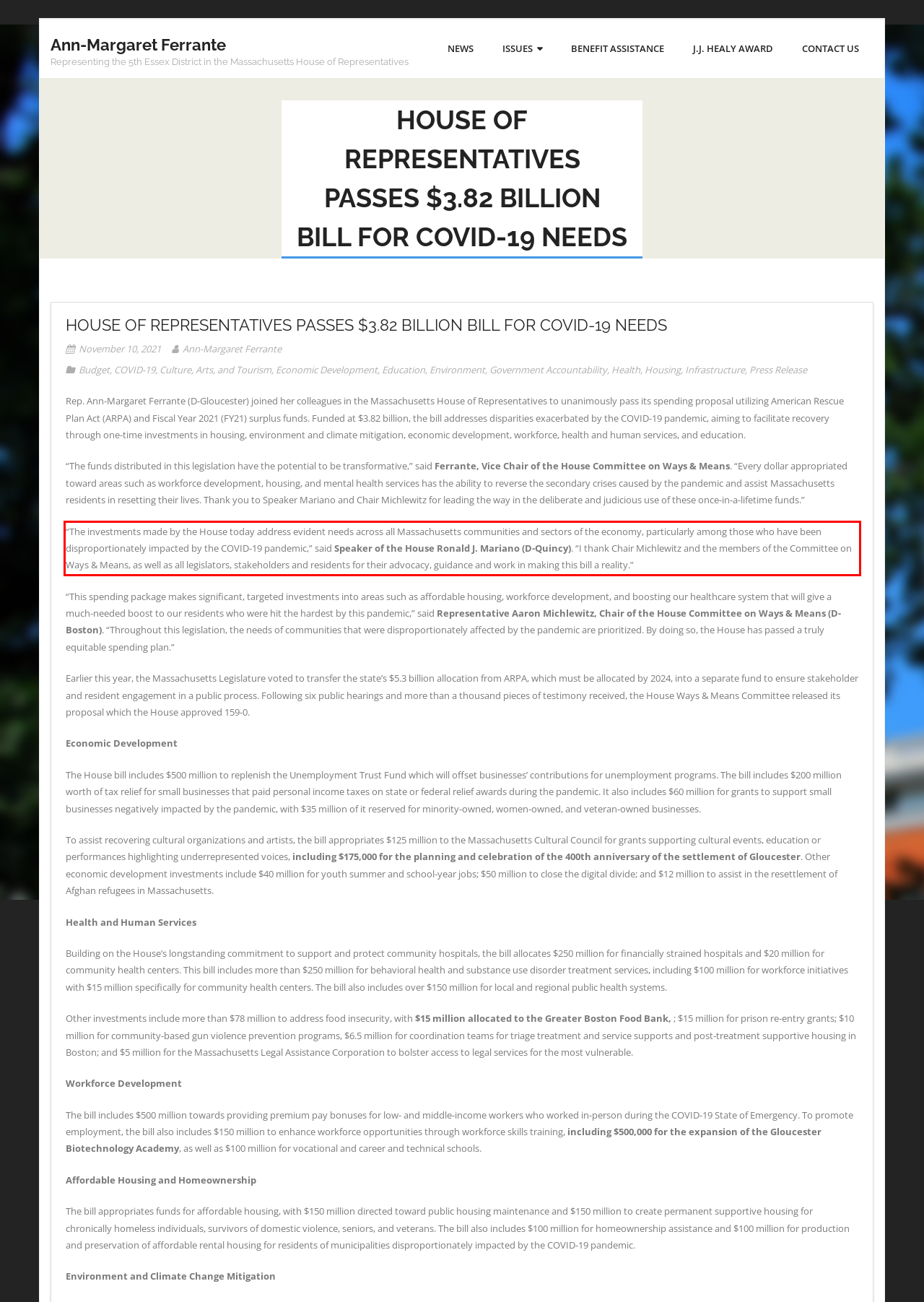Given a screenshot of a webpage with a red bounding box, extract the text content from the UI element inside the red bounding box.

“The investments made by the House today address evident needs across all Massachusetts communities and sectors of the economy, particularly among those who have been disproportionately impacted by the COVID-19 pandemic,” said Speaker of the House Ronald J. Mariano (D-Quincy). “I thank Chair Michlewitz and the members of the Committee on Ways & Means, as well as all legislators, stakeholders and residents for their advocacy, guidance and work in making this bill a reality.”